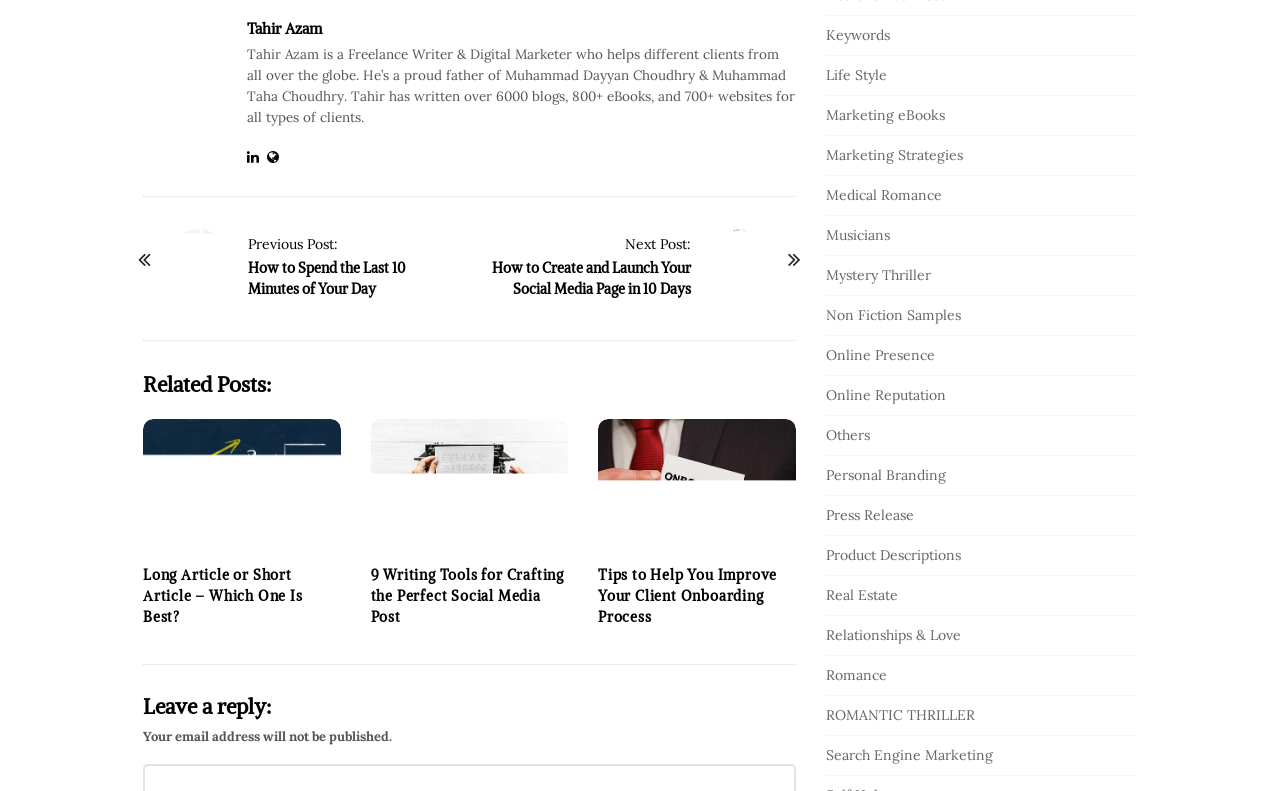Determine the bounding box coordinates of the clickable region to execute the instruction: "Read the previous post". The coordinates should be four float numbers between 0 and 1, denoted as [left, top, right, bottom].

[0.194, 0.292, 0.264, 0.321]